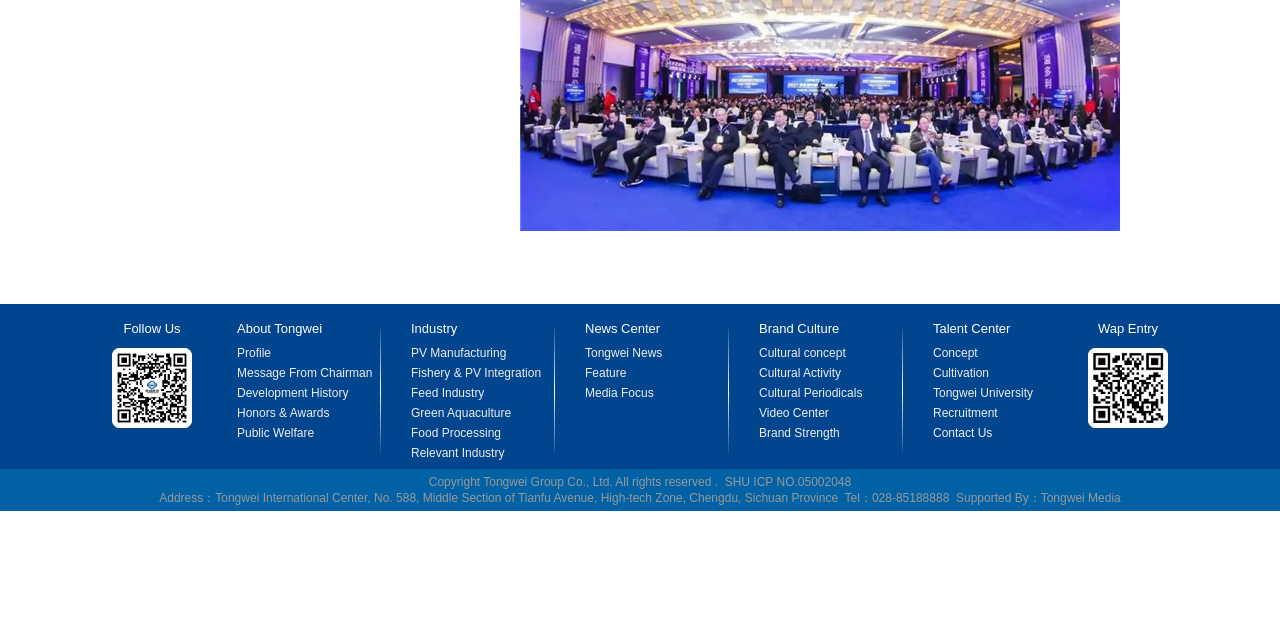Determine the bounding box coordinates for the HTML element mentioned in the following description: "Talent Center". The coordinates should be a list of four floats ranging from 0 to 1, represented as [left, top, right, bottom].

[0.729, 0.502, 0.789, 0.525]